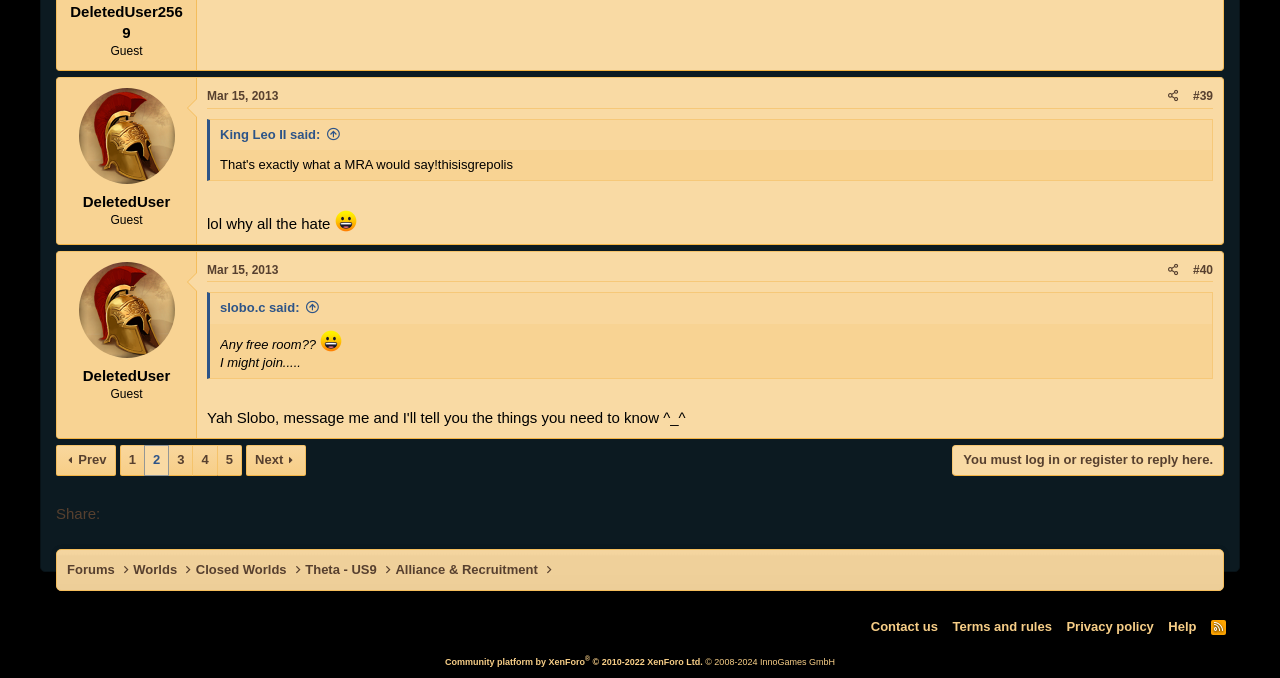Predict the bounding box coordinates of the area that should be clicked to accomplish the following instruction: "Click on the 'Prev' button". The bounding box coordinates should consist of four float numbers between 0 and 1, i.e., [left, top, right, bottom].

[0.044, 0.657, 0.09, 0.702]